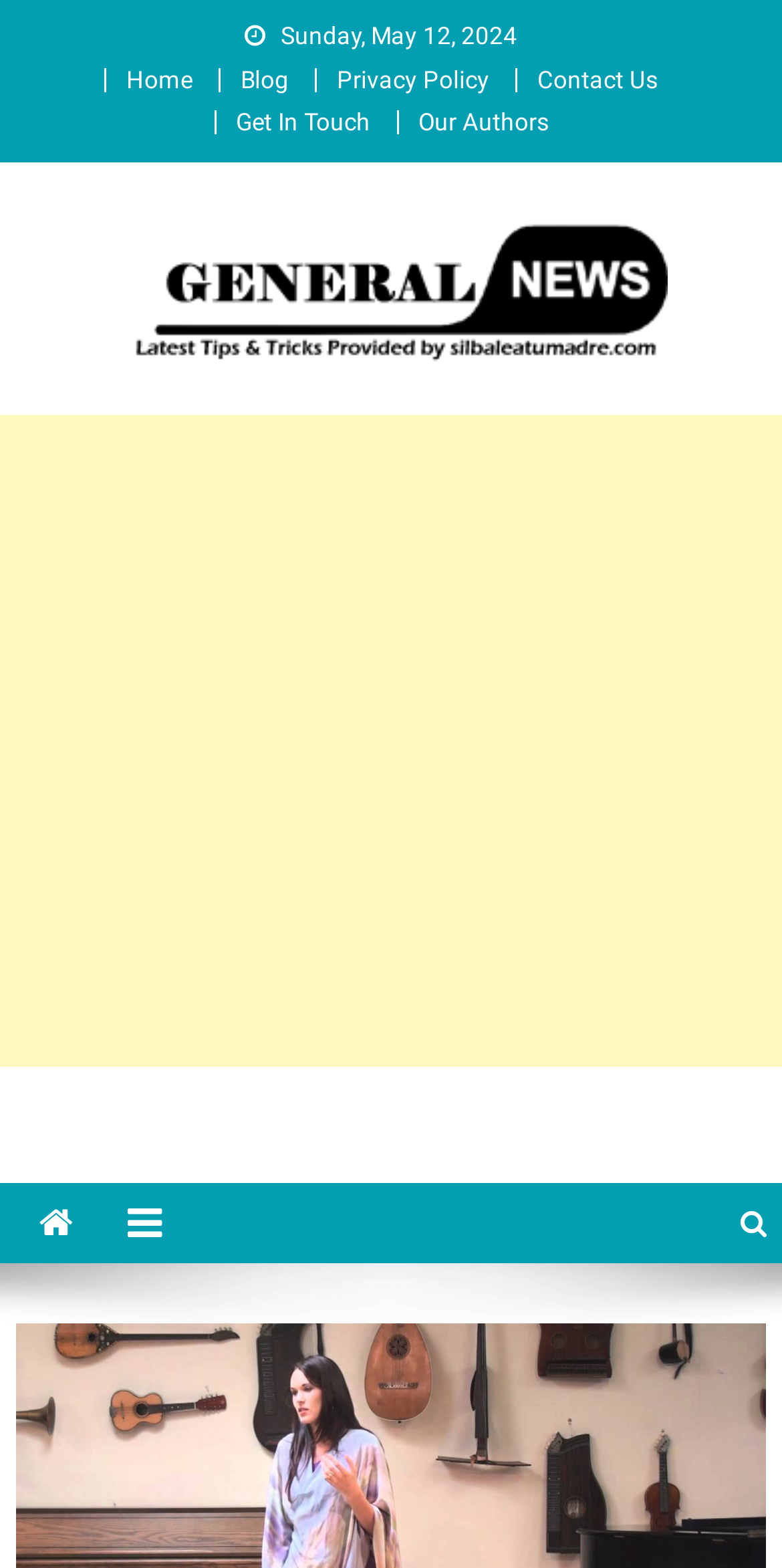Provide a thorough description of the webpage you see.

The webpage appears to be a spiritual or self-help website, with a focus on personal growth and development. At the top of the page, there is a header section with a title "Discover Your True and Authentic Self with Renowned Spiritual Healer Teal Swan". Below this title, there is a date displayed, "Sunday, May 12, 2024". 

To the right of the date, there is a navigation menu with five links: "Home", "Blog", "Privacy Policy", "Contact Us", and "Get In Touch". These links are positioned horizontally, with "Home" on the left and "Contact Us" on the right. 

Below the navigation menu, there is a prominent call-to-action link with no text, taking up most of the width of the page. This link is likely a button or a banner. 

Further down the page, there is a large advertisement iframe that spans the entire width of the page. 

In the bottom right corner of the page, there are three social media links, represented by icons: a Facebook icon, a Twitter icon, and a favicon. These icons are positioned vertically, with the Facebook icon on top and the favicon at the bottom.